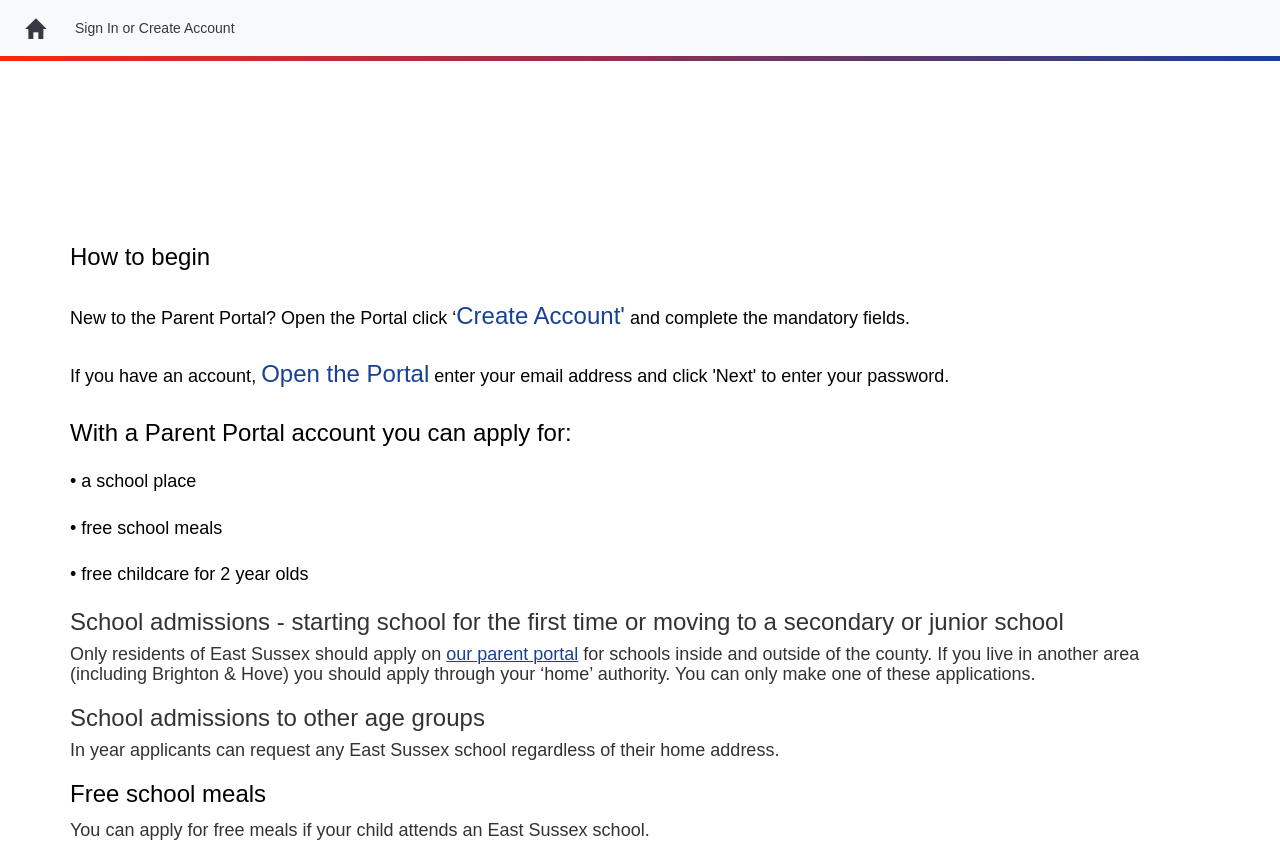Given the description Create Account', predict the bounding box coordinates of the UI element. Ensure the coordinates are in the format (top-left x, top-left y, bottom-right x, bottom-right y) and all values are between 0 and 1.

[0.356, 0.359, 0.488, 0.391]